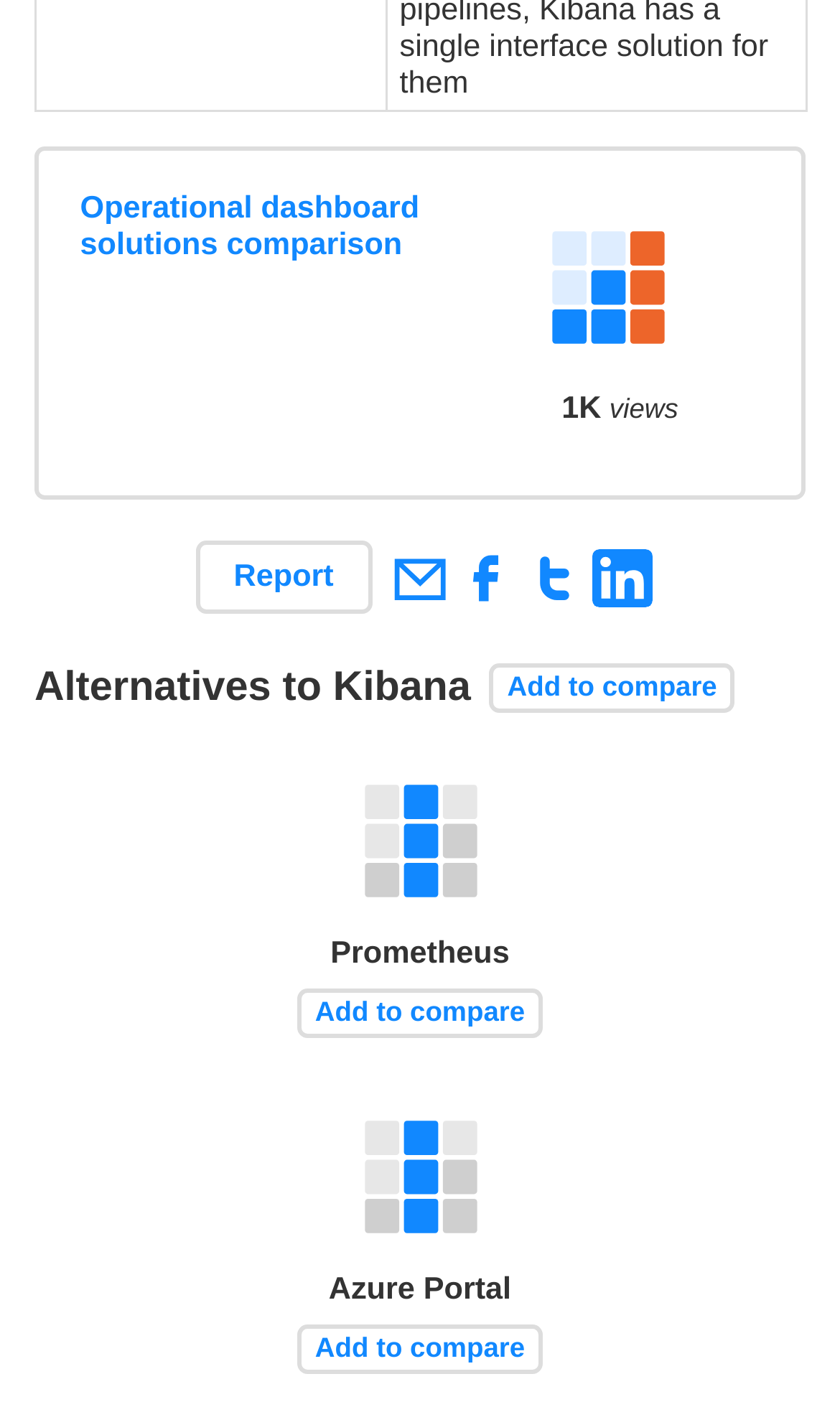Using the element description Add to compare, predict the bounding box coordinates for the UI element. Provide the coordinates in (top-left x, top-left y, bottom-right x, bottom-right y) format with values ranging from 0 to 1.

[0.582, 0.473, 0.875, 0.508]